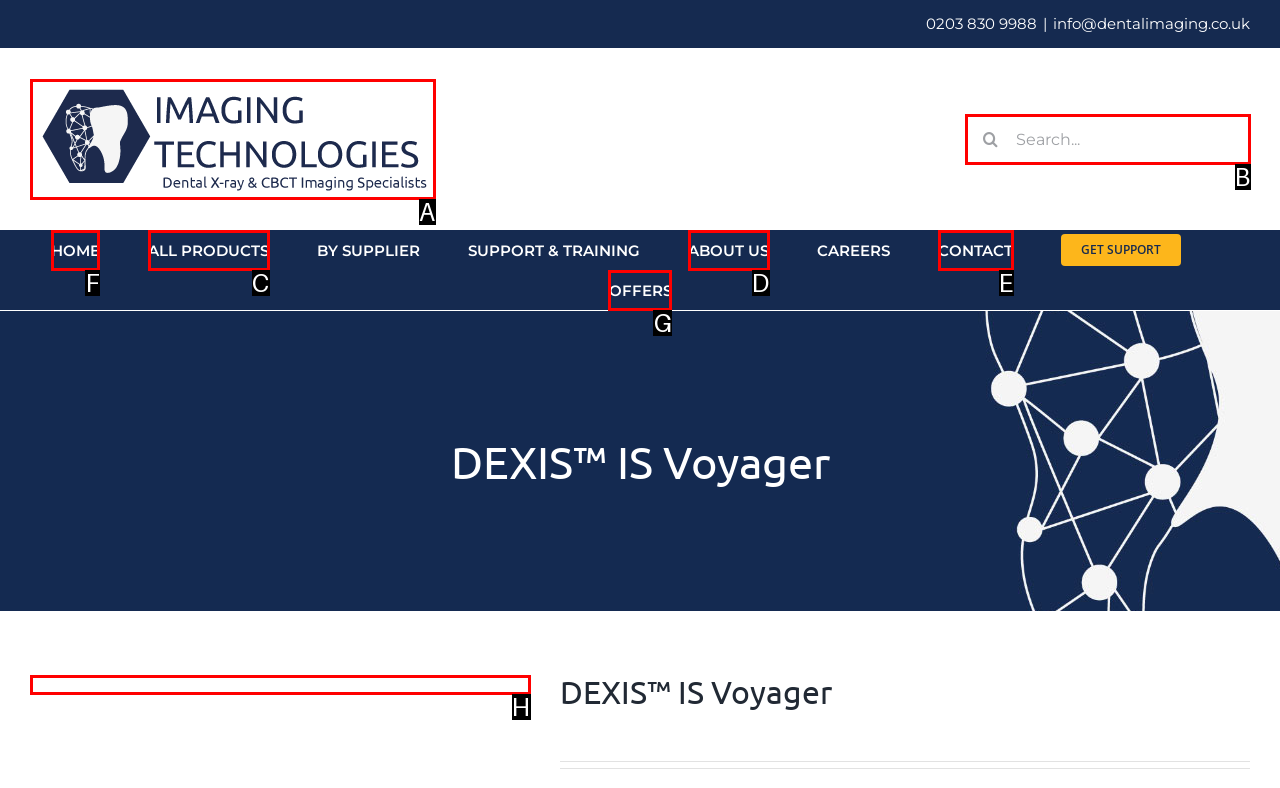Determine the HTML element to be clicked to complete the task: Fill in the 'First Name' field. Answer by giving the letter of the selected option.

None